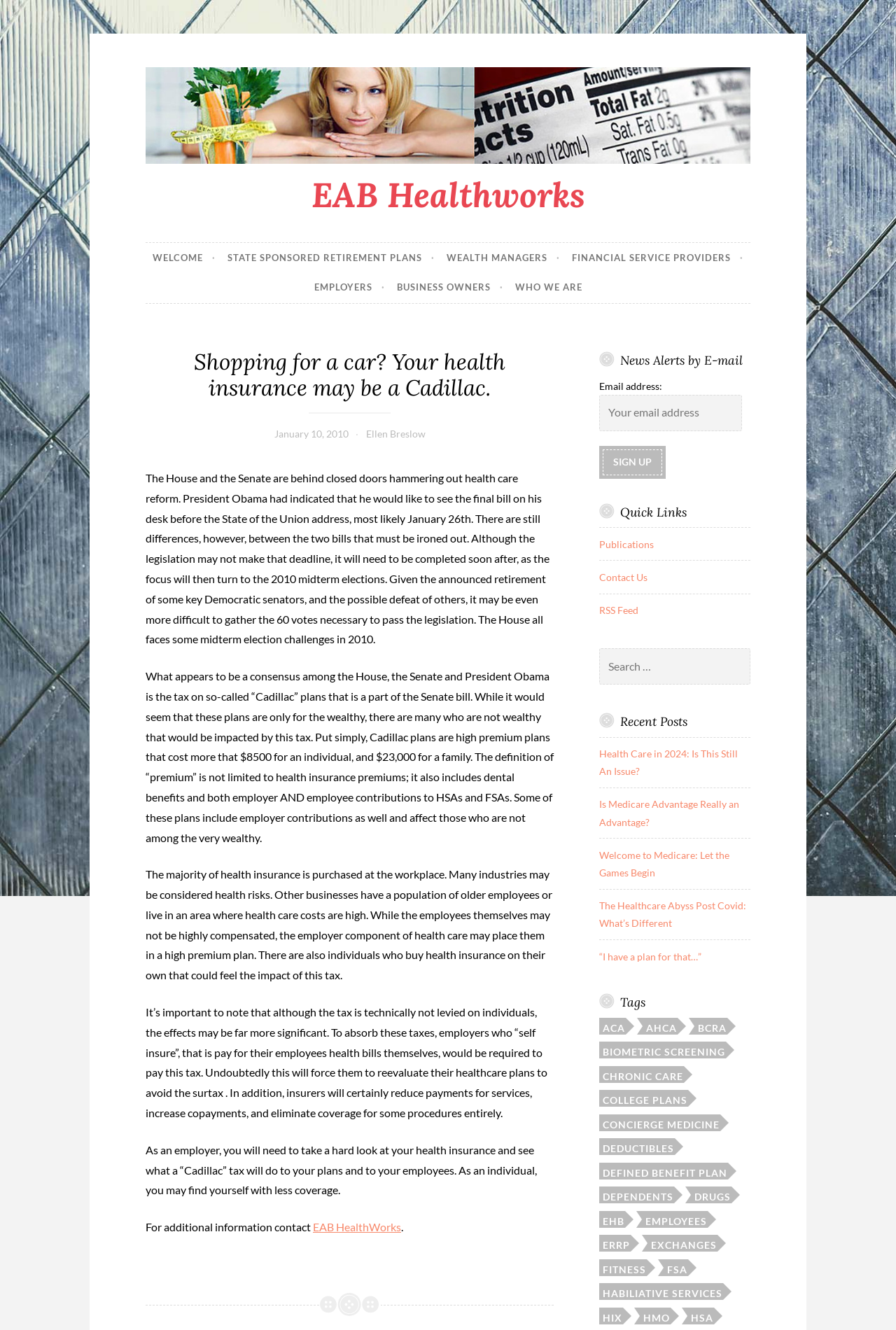Please identify the bounding box coordinates of the region to click in order to complete the task: "Explore the 'Cylinder Vases' collection". The coordinates must be four float numbers between 0 and 1, specified as [left, top, right, bottom].

None